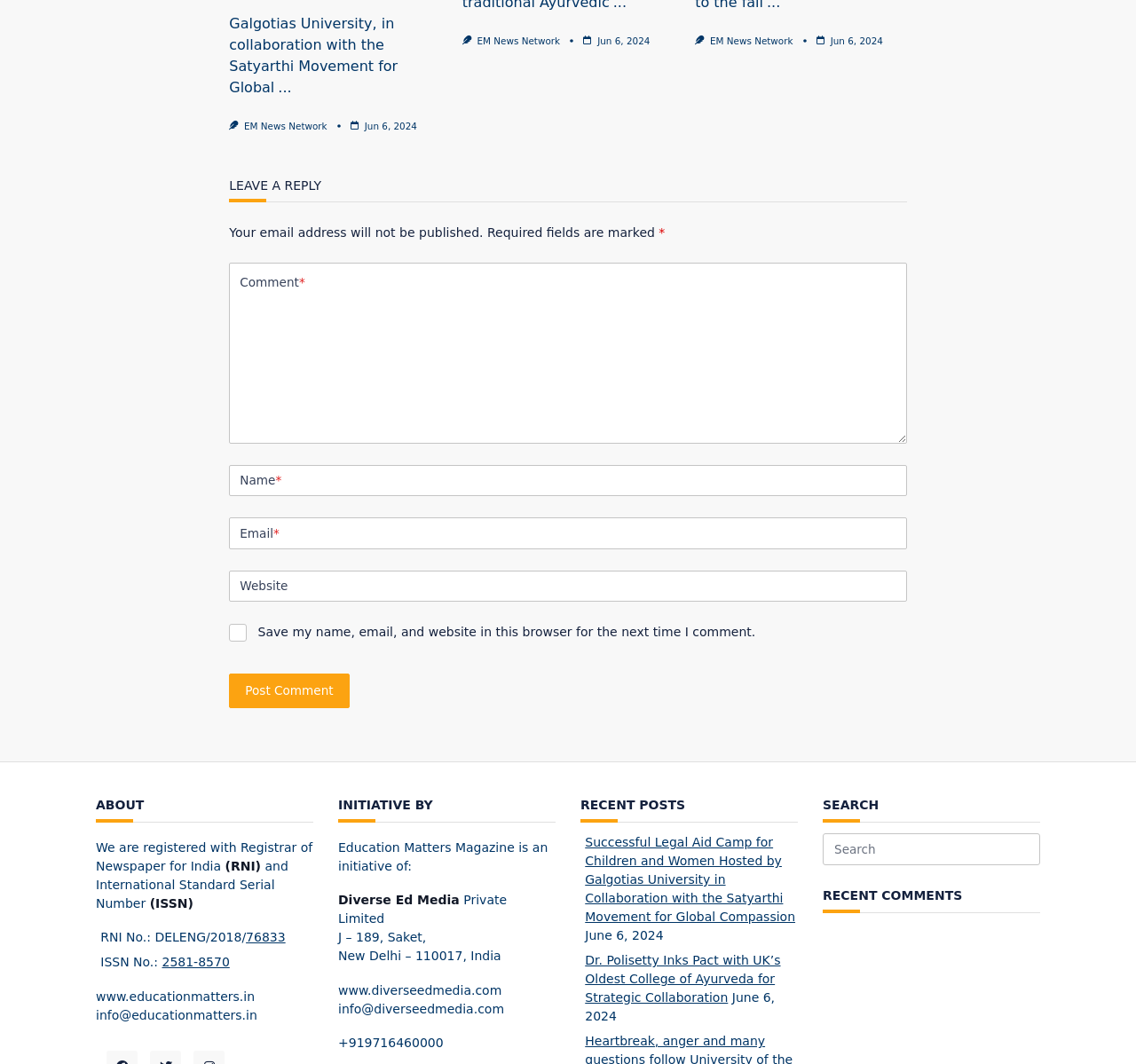Based on what you see in the screenshot, provide a thorough answer to this question: What is the email address provided for contact?

The question asks for the email address provided for contact. By looking at the StaticText element with ID 511, we can find the answer, which is 'info@educationmatters.in'.